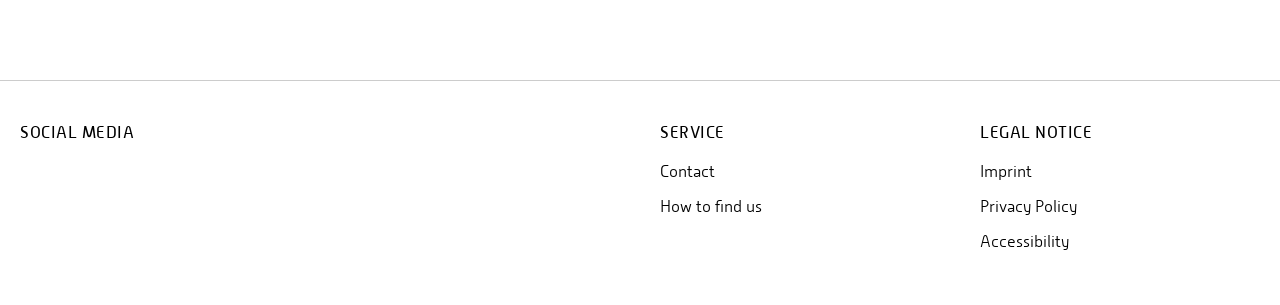Provide a brief response using a word or short phrase to this question:
What is the first social media platform listed?

Facebook